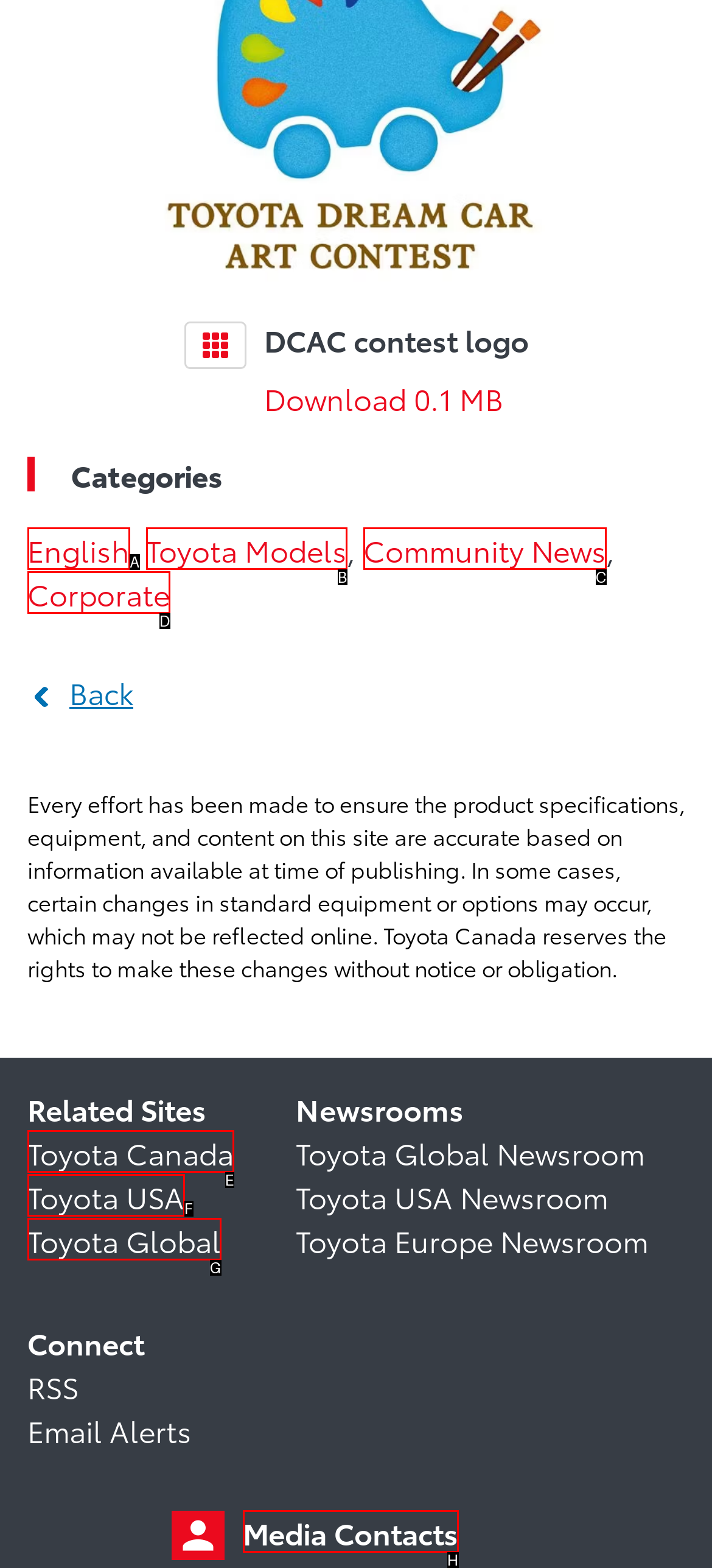Select the option that matches the description: Media Contacts. Answer with the letter of the correct option directly.

H